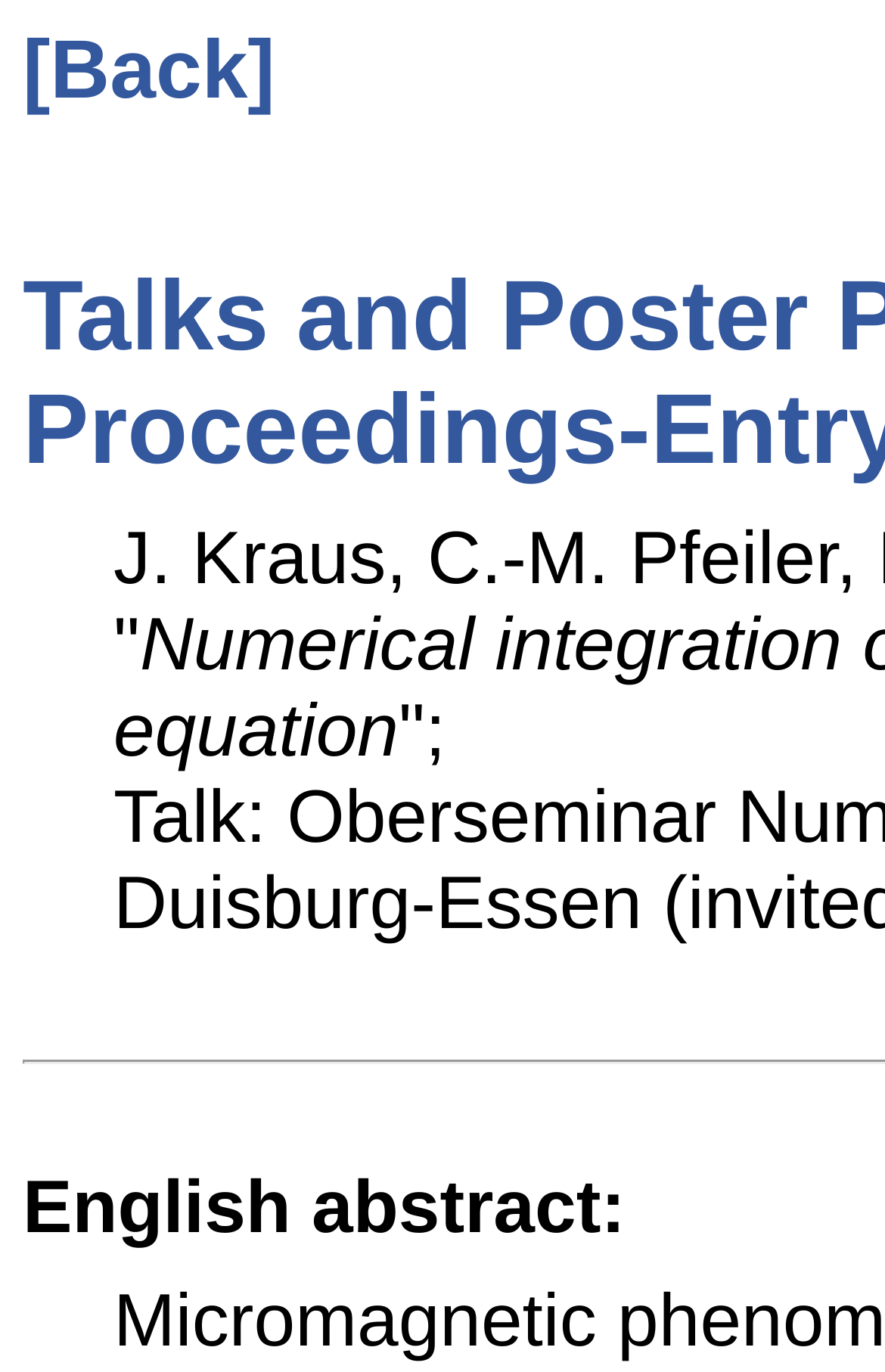Find the bounding box coordinates of the UI element according to this description: "[Back]".

[0.026, 0.017, 0.311, 0.084]